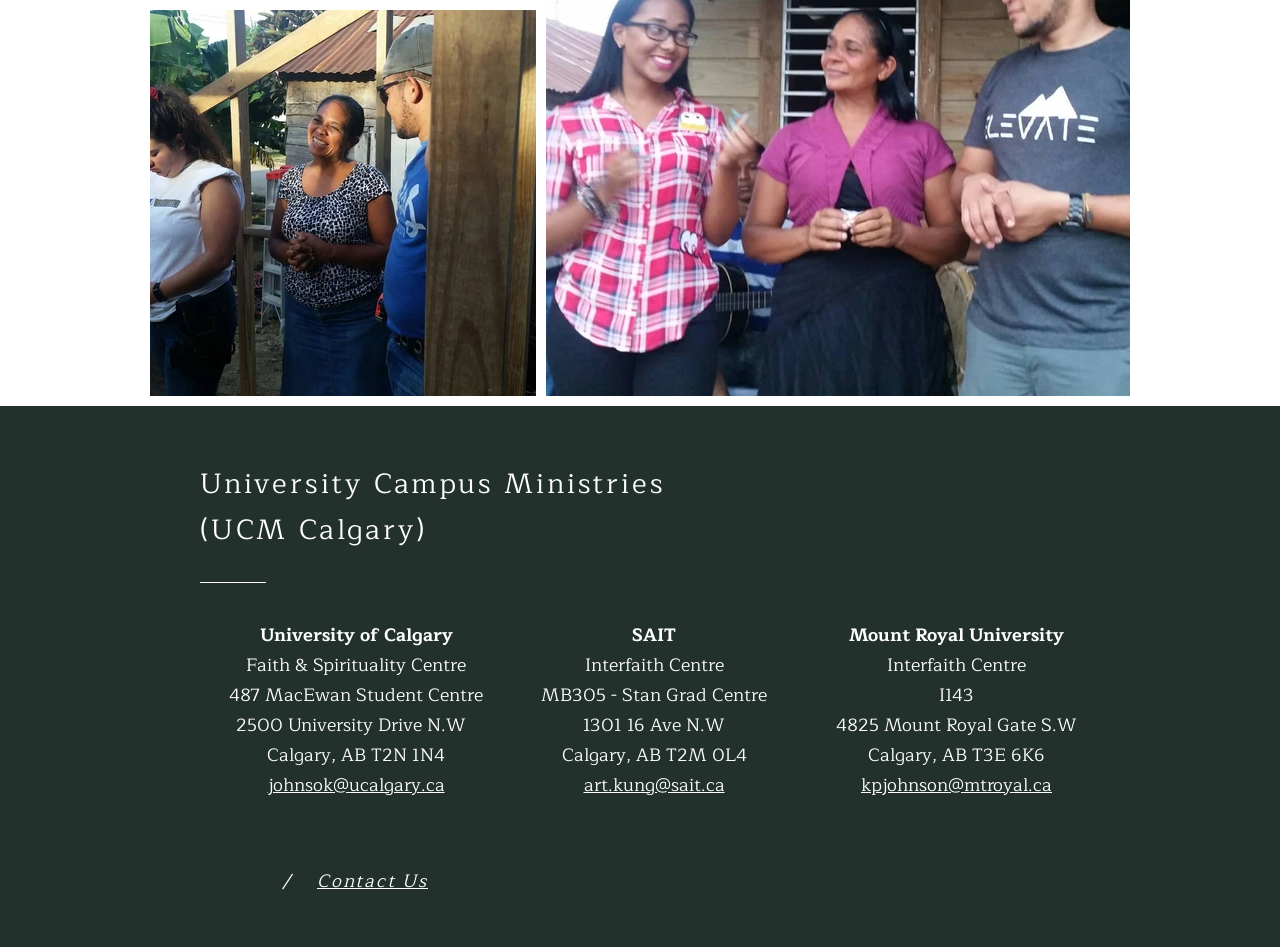Find the bounding box coordinates for the HTML element described in this sentence: "johnsok@ucalgary.ca". Provide the coordinates as four float numbers between 0 and 1, in the format [left, top, right, bottom].

[0.209, 0.813, 0.347, 0.844]